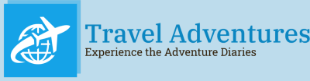What is the purpose of the tagline 'Experience the Adventure Diaries'?
Please answer the question with a detailed and comprehensive explanation.

The purpose of the tagline 'Experience the Adventure Diaries' is to suggest that the platform offers rich narratives and insights into travel experiences, as stated in the caption.